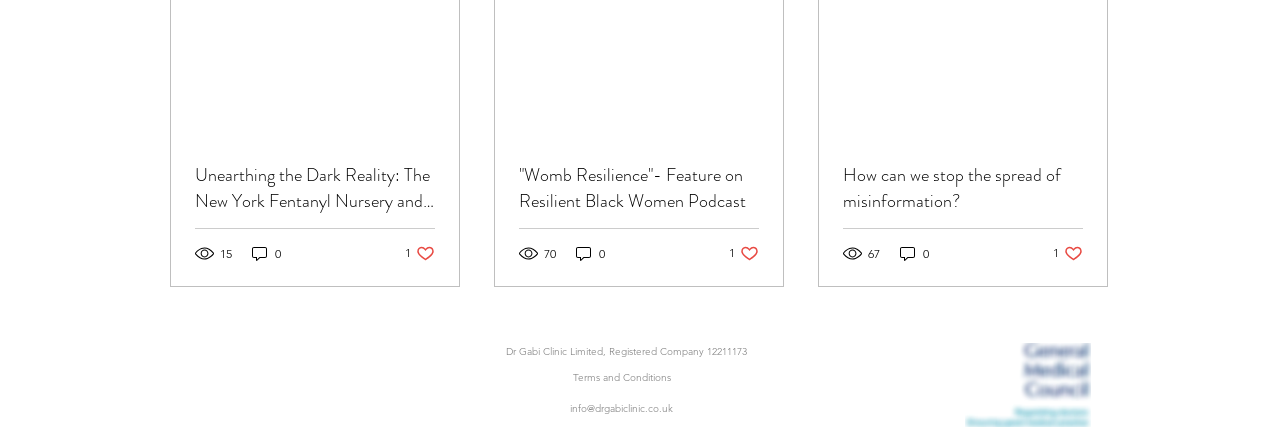What is the company name mentioned at the bottom of the webpage?
Carefully analyze the image and provide a detailed answer to the question.

I found the StaticText element with the text 'Dr Gabi Clinic Limited, Registered Company 12211173' at the bottom of the webpage, which indicates the company name.